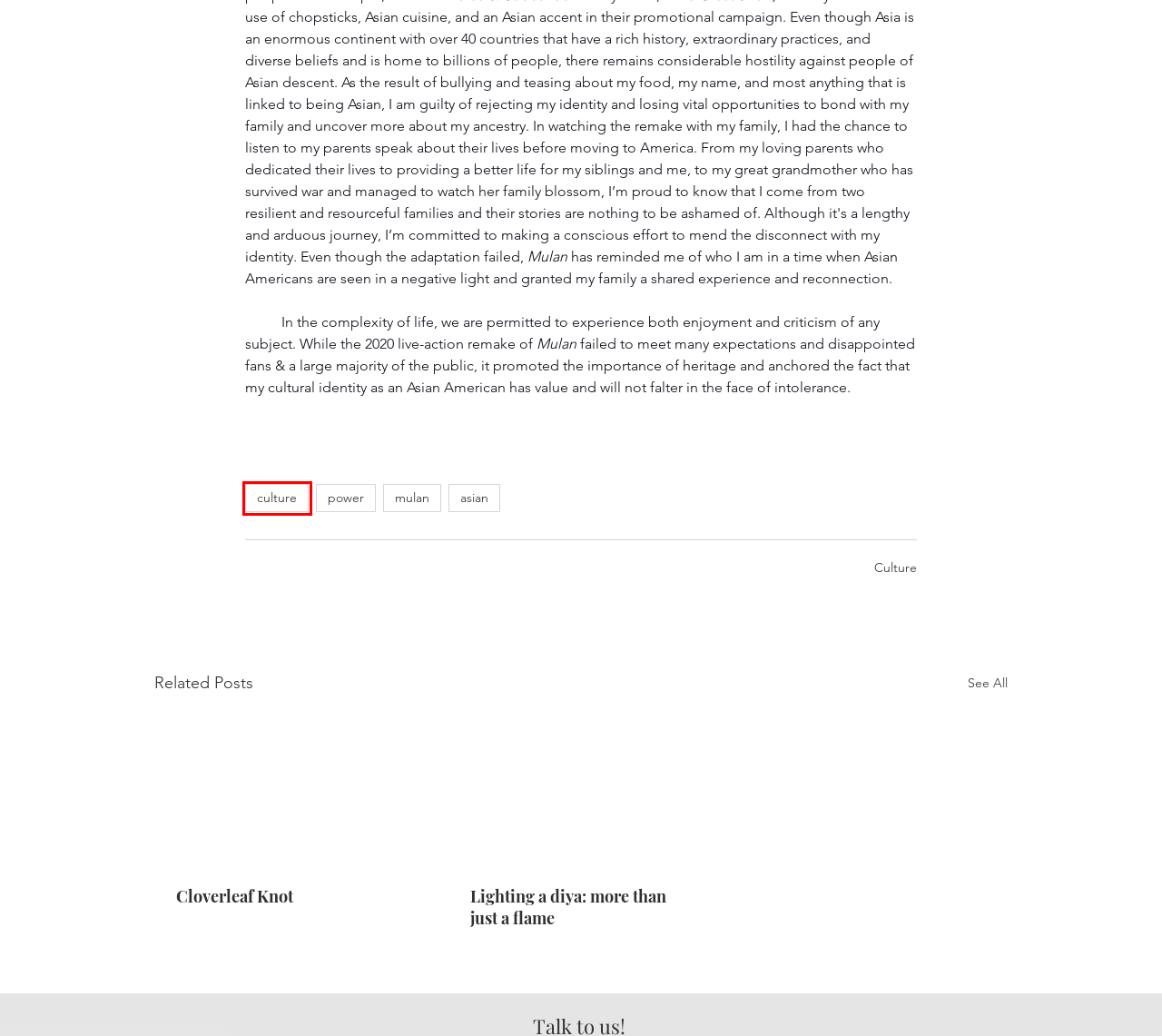You have a screenshot of a webpage with a red rectangle bounding box. Identify the best webpage description that corresponds to the new webpage after clicking the element within the red bounding box. Here are the candidates:
A. Cloverleaf Knot
B. asian | The Student Op
C. Lighting a diya: more than just a flame
D. mulan | The Student Op
E. power | The Student Op
F. Conflict
G. culture | The Student Op
H. Follow us | The Student Op

G